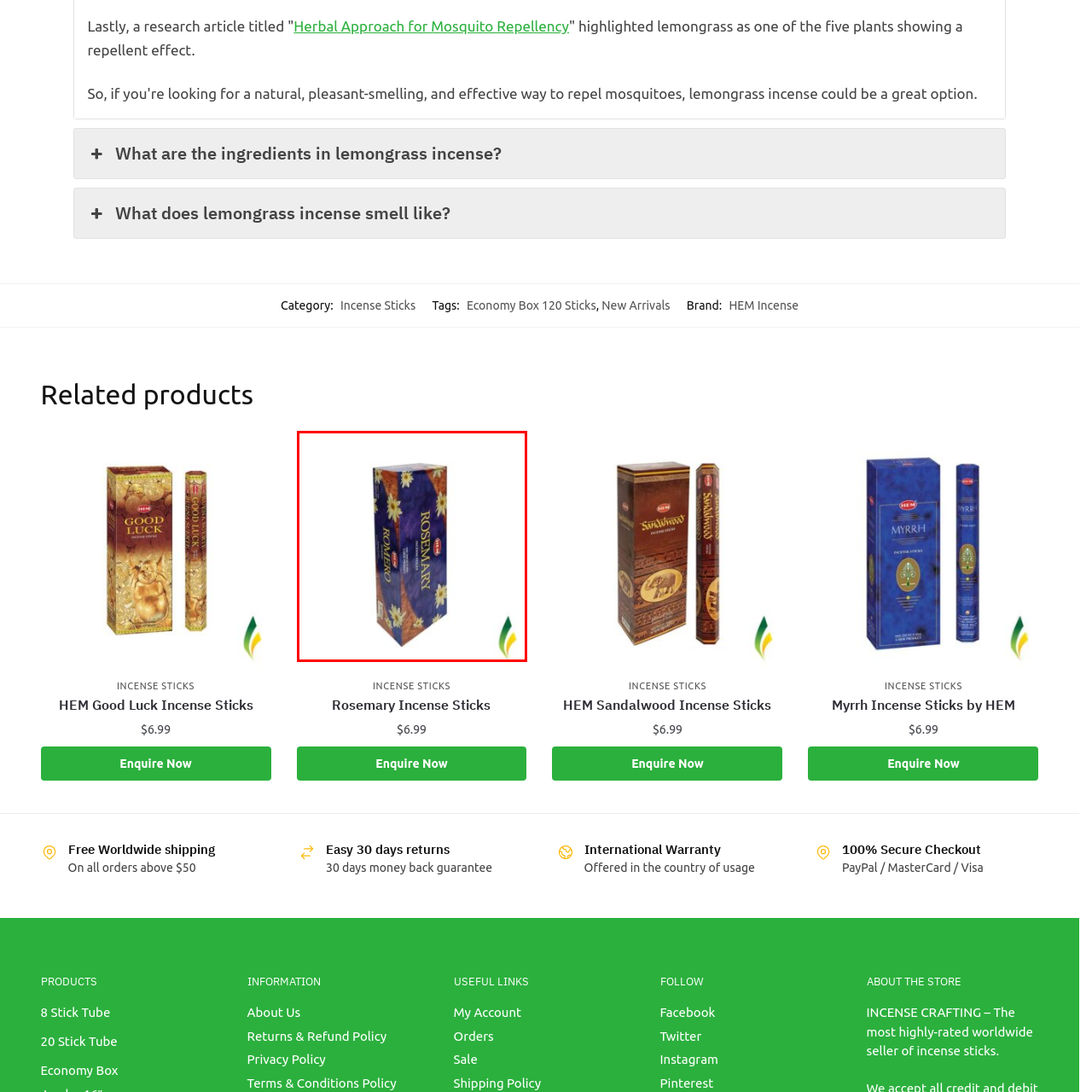Direct your attention to the image encased in a red frame, What is the brand name of the incense sticks? Please answer in one word or a brief phrase.

HEM